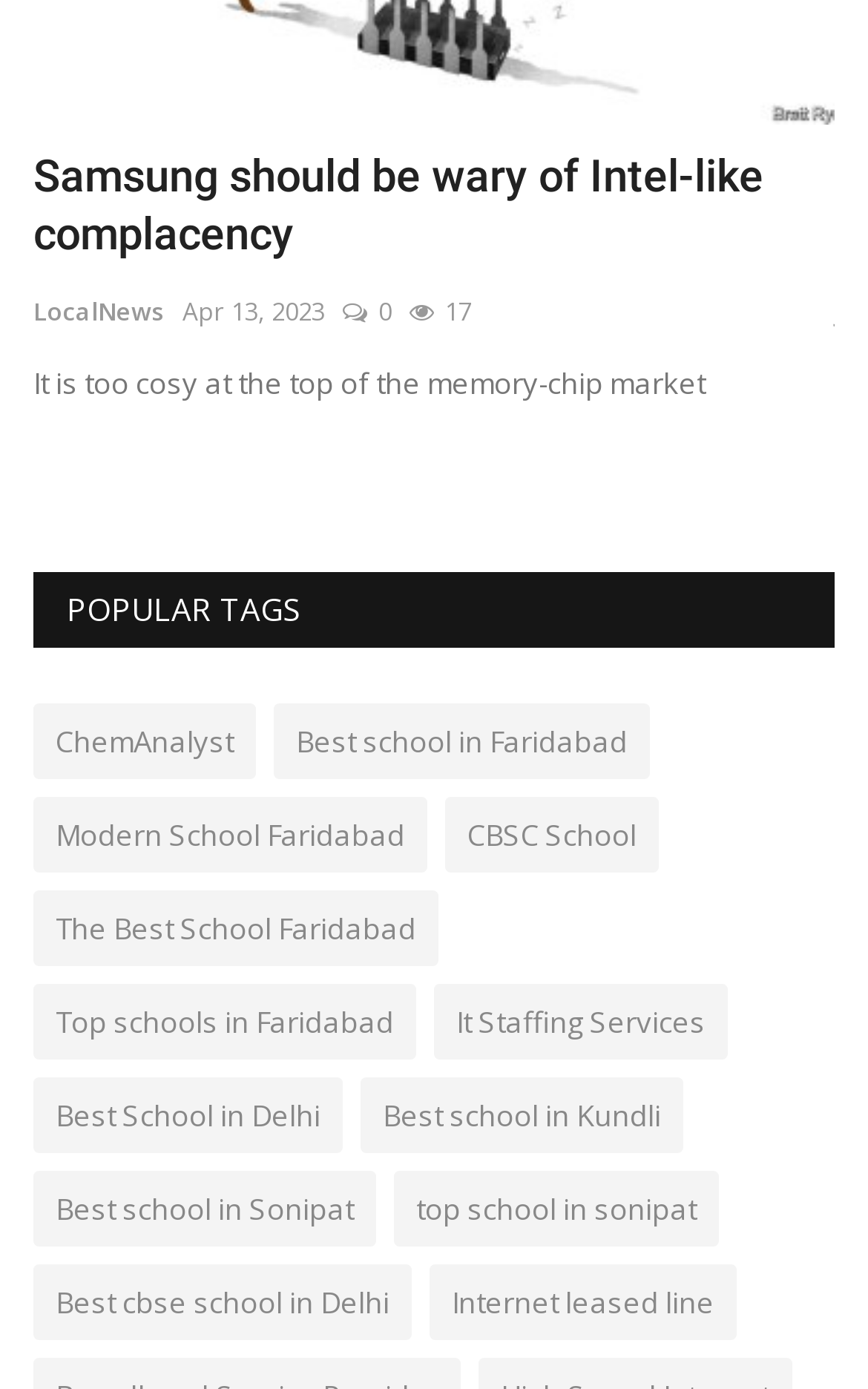Determine the bounding box coordinates of the element that should be clicked to execute the following command: "Visit the 'Best cbse school in Delhi' page".

[0.038, 0.91, 0.474, 0.964]